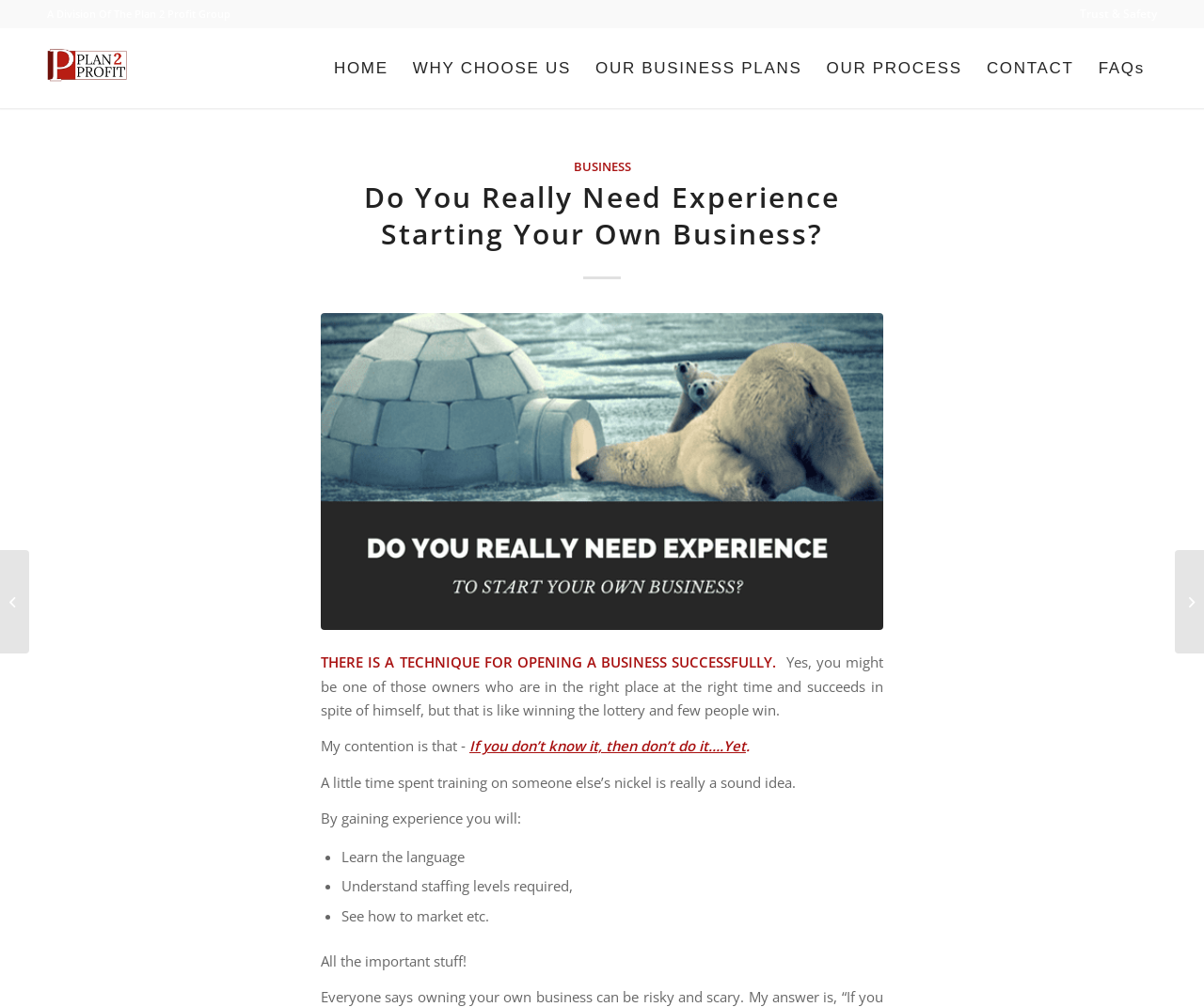Generate the title text from the webpage.

Do You Really Need Experience Starting Your Own Business?